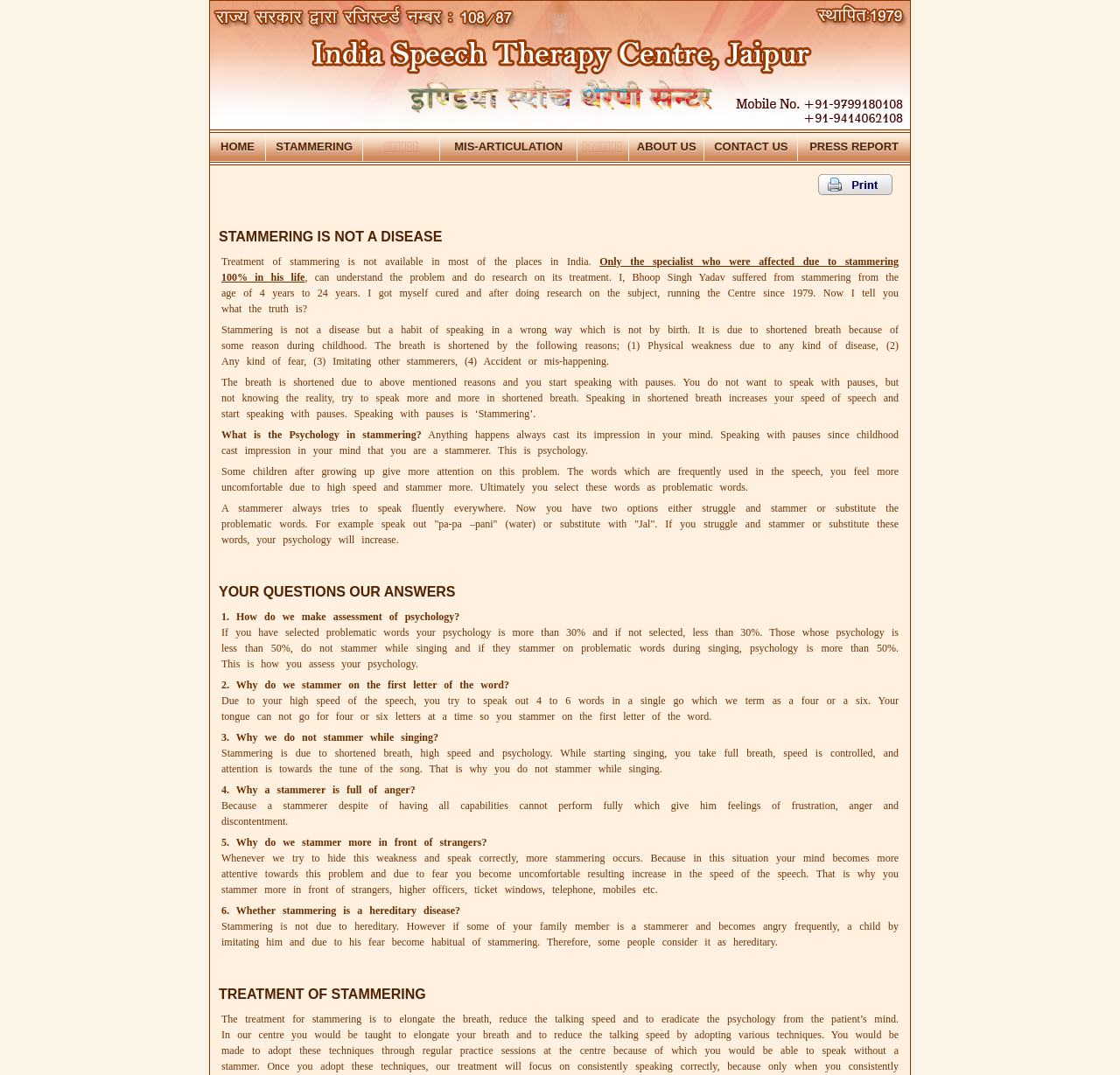Provide the bounding box coordinates of the area you need to click to execute the following instruction: "Click on the HOME link".

[0.197, 0.13, 0.227, 0.142]